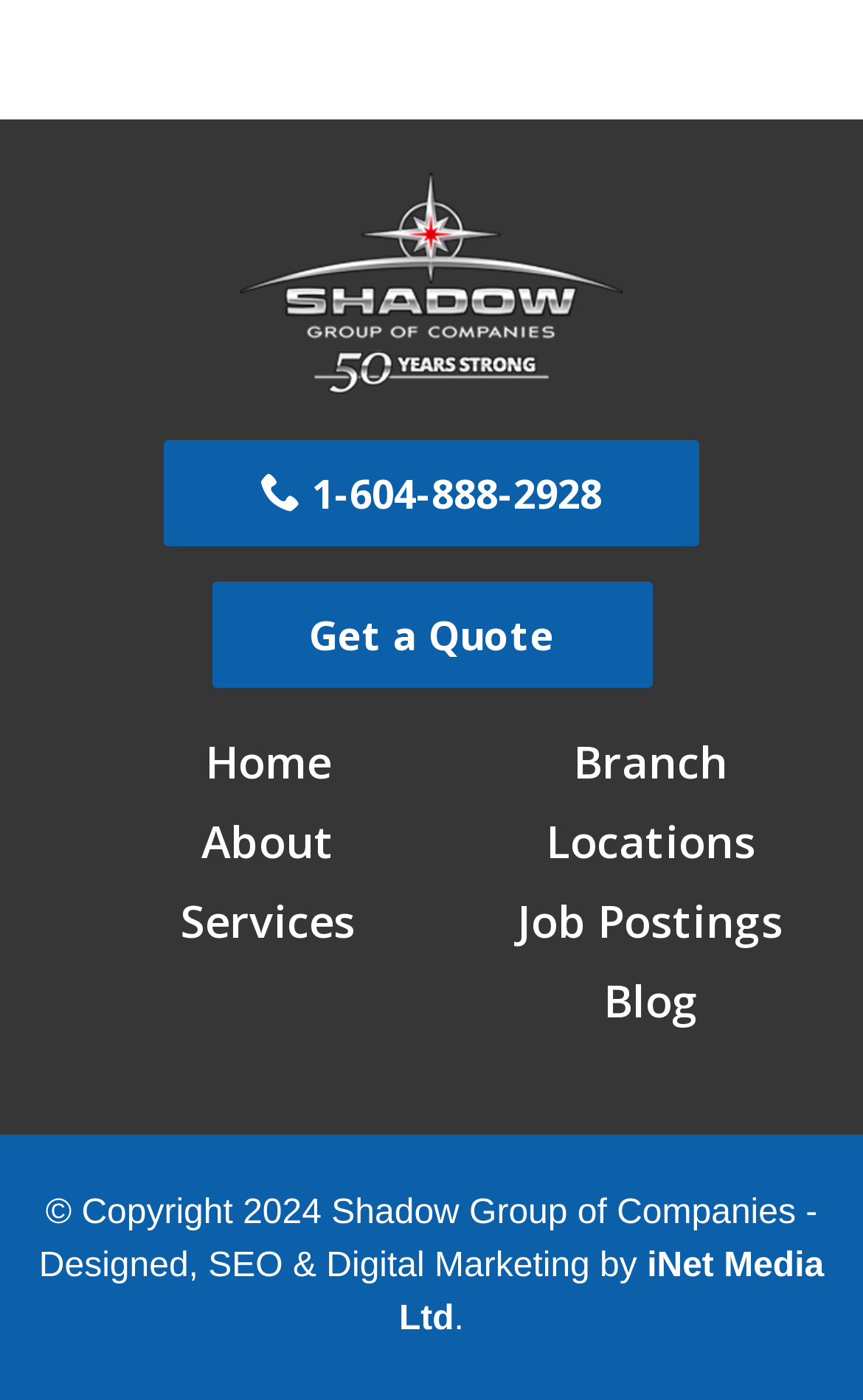What is the copyright year of the website?
Please provide a detailed and comprehensive answer to the question.

The copyright information is a static text element located at the bottom of the webpage with a bounding box coordinate of [0.045, 0.853, 0.947, 0.917]. The text of this element is '© Copyright 2024 Shadow Group of Companies - Designed, SEO & Digital Marketing by', which indicates that the copyright year is 2024.